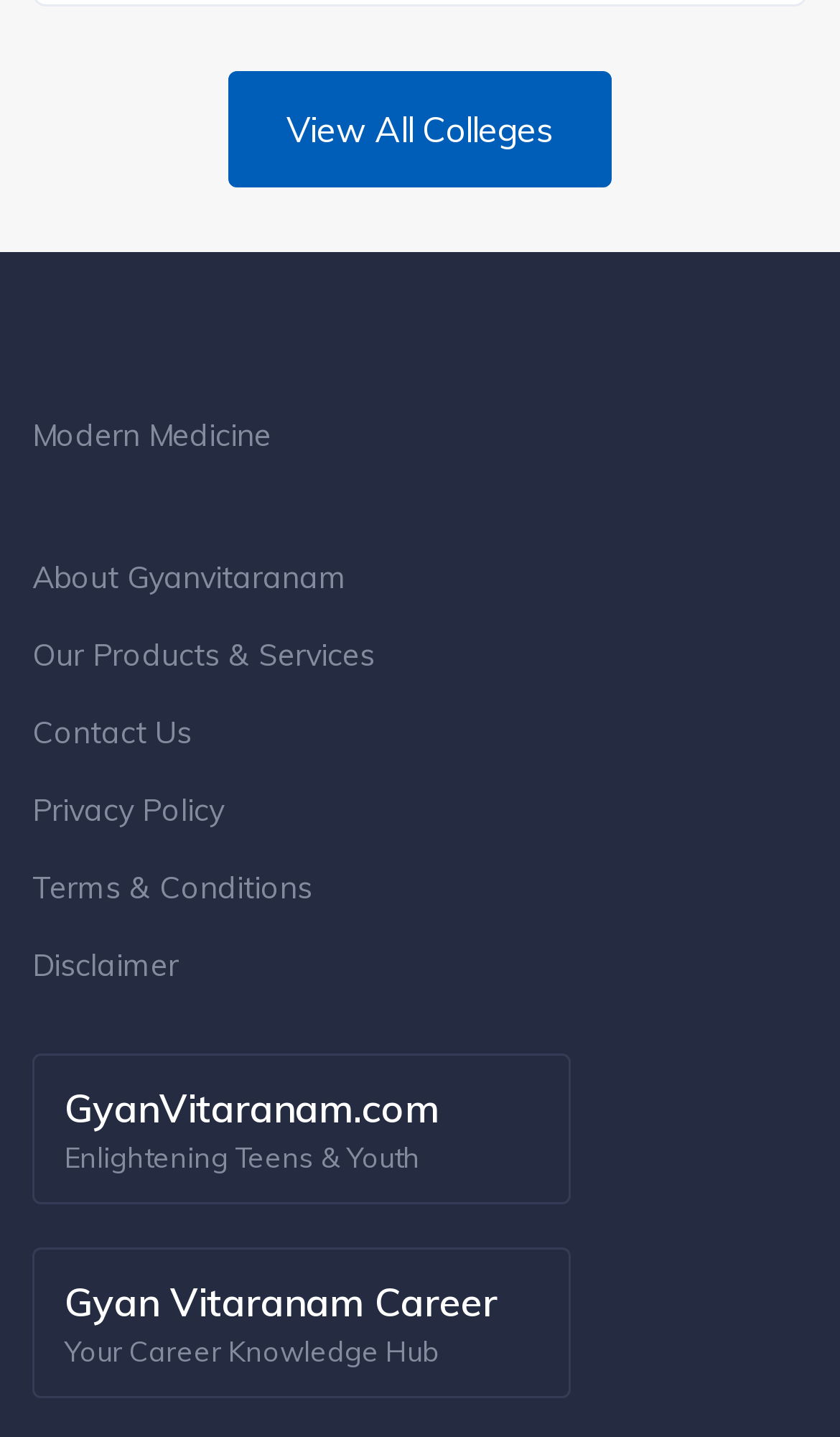Please determine the bounding box coordinates of the clickable area required to carry out the following instruction: "Explore products and services". The coordinates must be four float numbers between 0 and 1, represented as [left, top, right, bottom].

[0.038, 0.442, 0.446, 0.469]